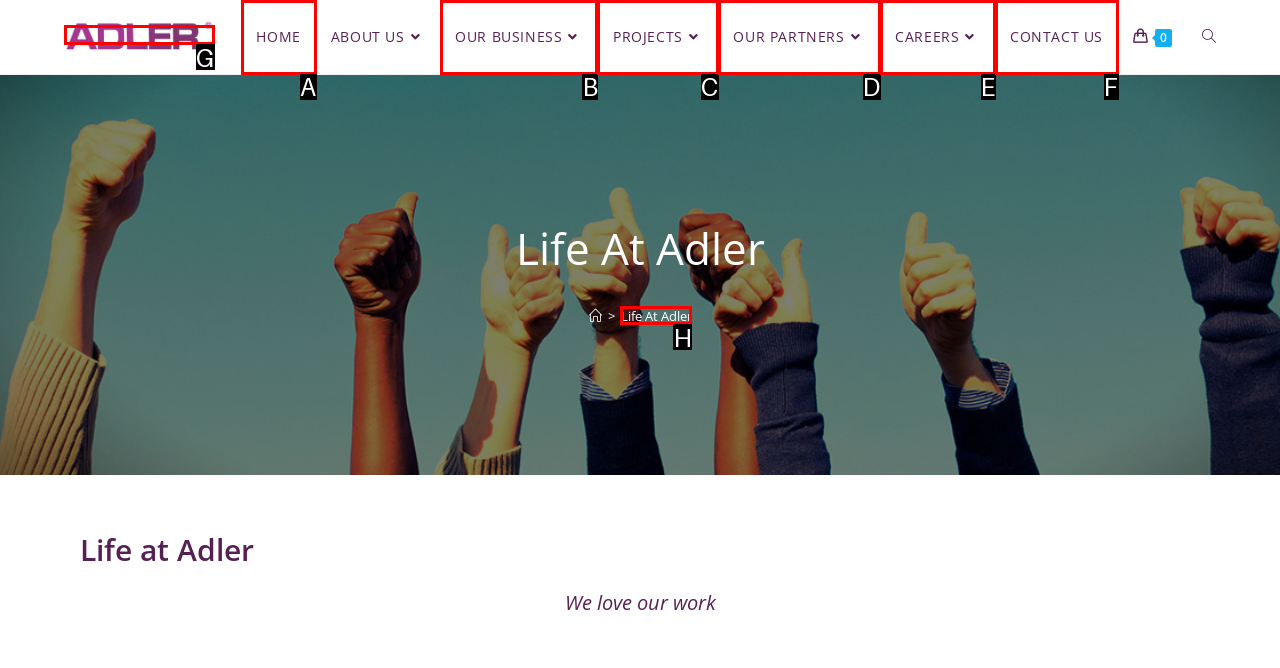Determine the HTML element to click for the instruction: go to HOME page.
Answer with the letter corresponding to the correct choice from the provided options.

A